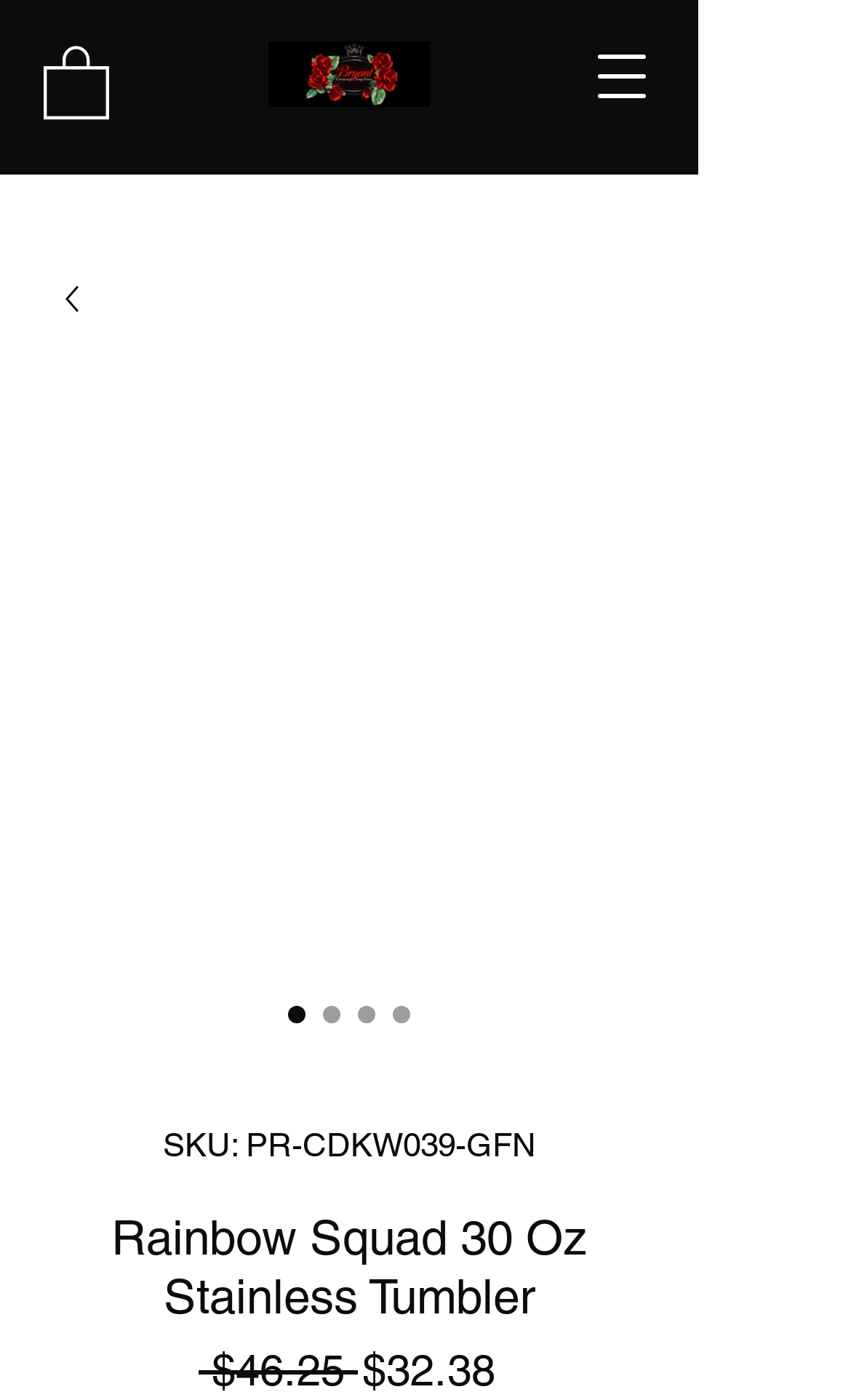Is the first radio button checked?
Answer with a single word or phrase, using the screenshot for reference.

Yes